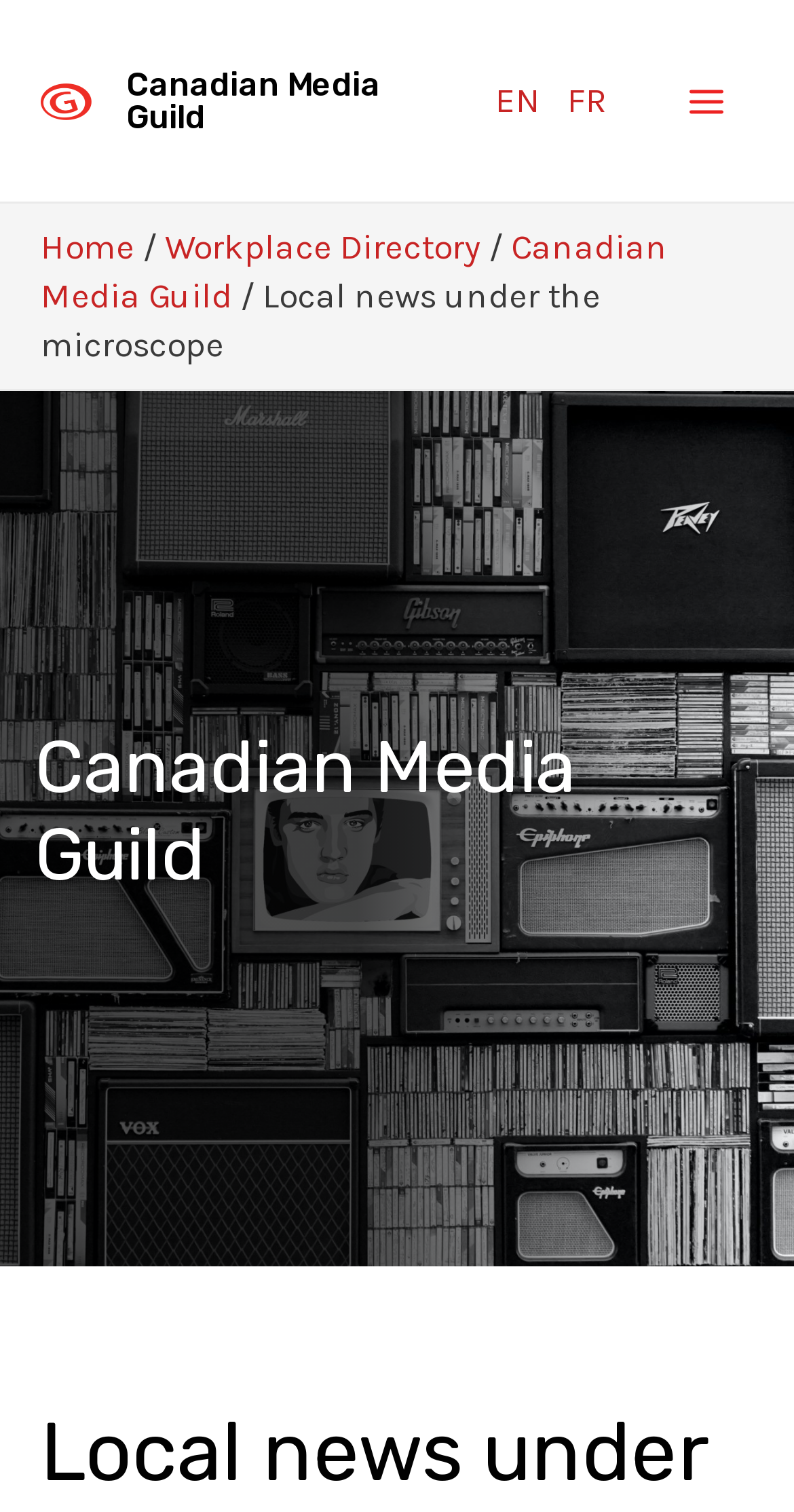Provide a brief response using a word or short phrase to this question:
What is the main topic of the webpage?

Local news